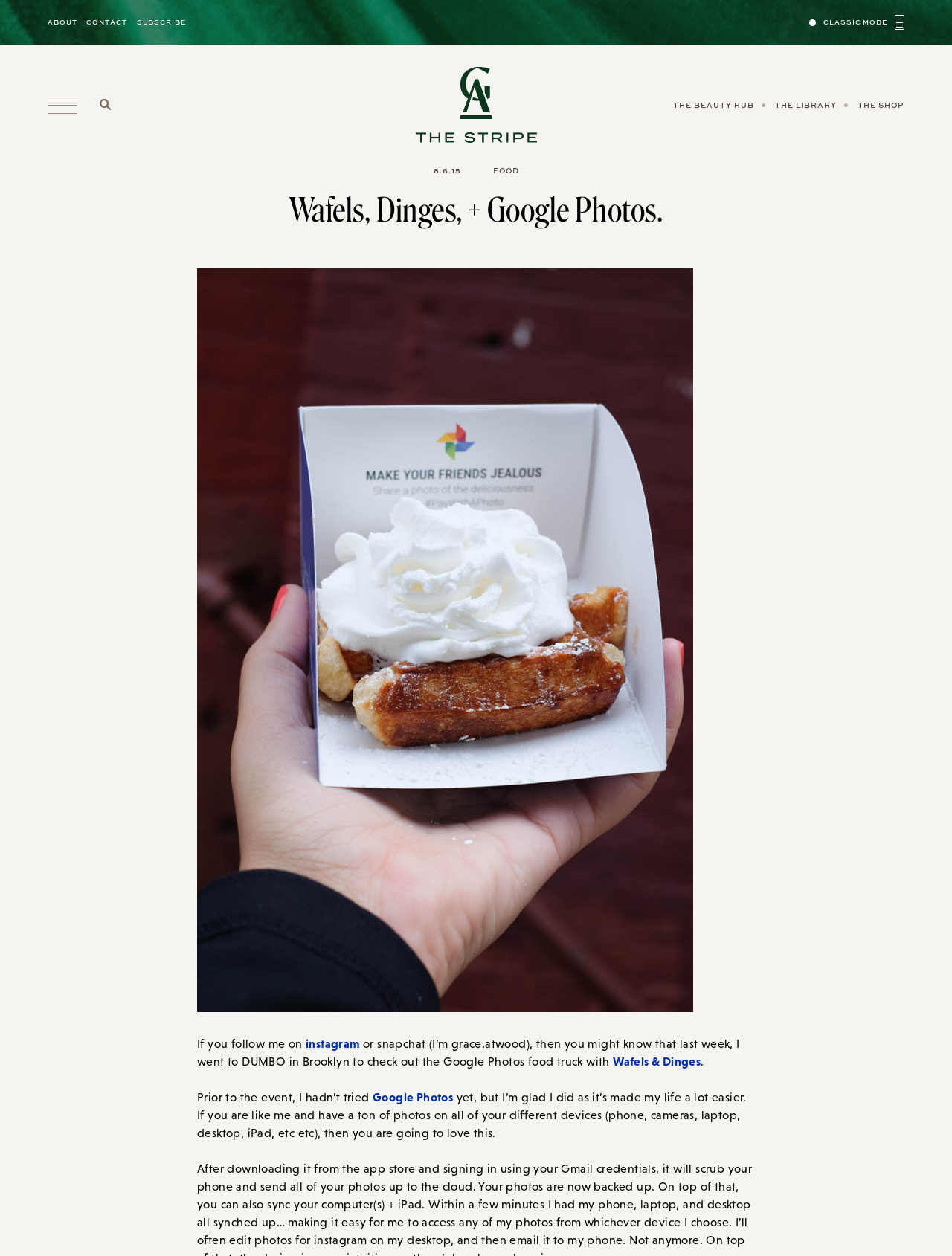Determine the bounding box coordinates for the clickable element required to fulfill the instruction: "Check out FOOD category". Provide the coordinates as four float numbers between 0 and 1, i.e., [left, top, right, bottom].

[0.518, 0.131, 0.545, 0.14]